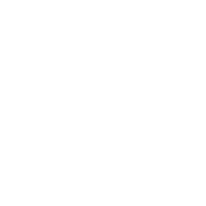Describe the image in great detail, covering all key points.

This image showcases the "4KW CE 50HZ PFD-16 High Speed Fully Automatic Disposable Paper Cup Making Machine," designed for efficient production in factories or workshops. The machine exemplifies advanced engineering with features like PLC and touch screen control for ease of operation. Capable of handling single or double PE-coated and laminated paper with a weight range of 150-350 g/m², it is perfect for producing disposable paper cups quickly and reliably.

Key specifications include:
- Model Number: PFD-16
- Voltage: 220V/380V
- Certification: CE
- Minimum Order Quantity: 1 set
- Price: USD $13,980 per set (includes one set of mold)
- Packaging: Export-standard and sea-worthy wooden case.

This high-speed machine not only optimizes production efficiency but also integrates safety features, ensuring minimal wastage and reliable performance.